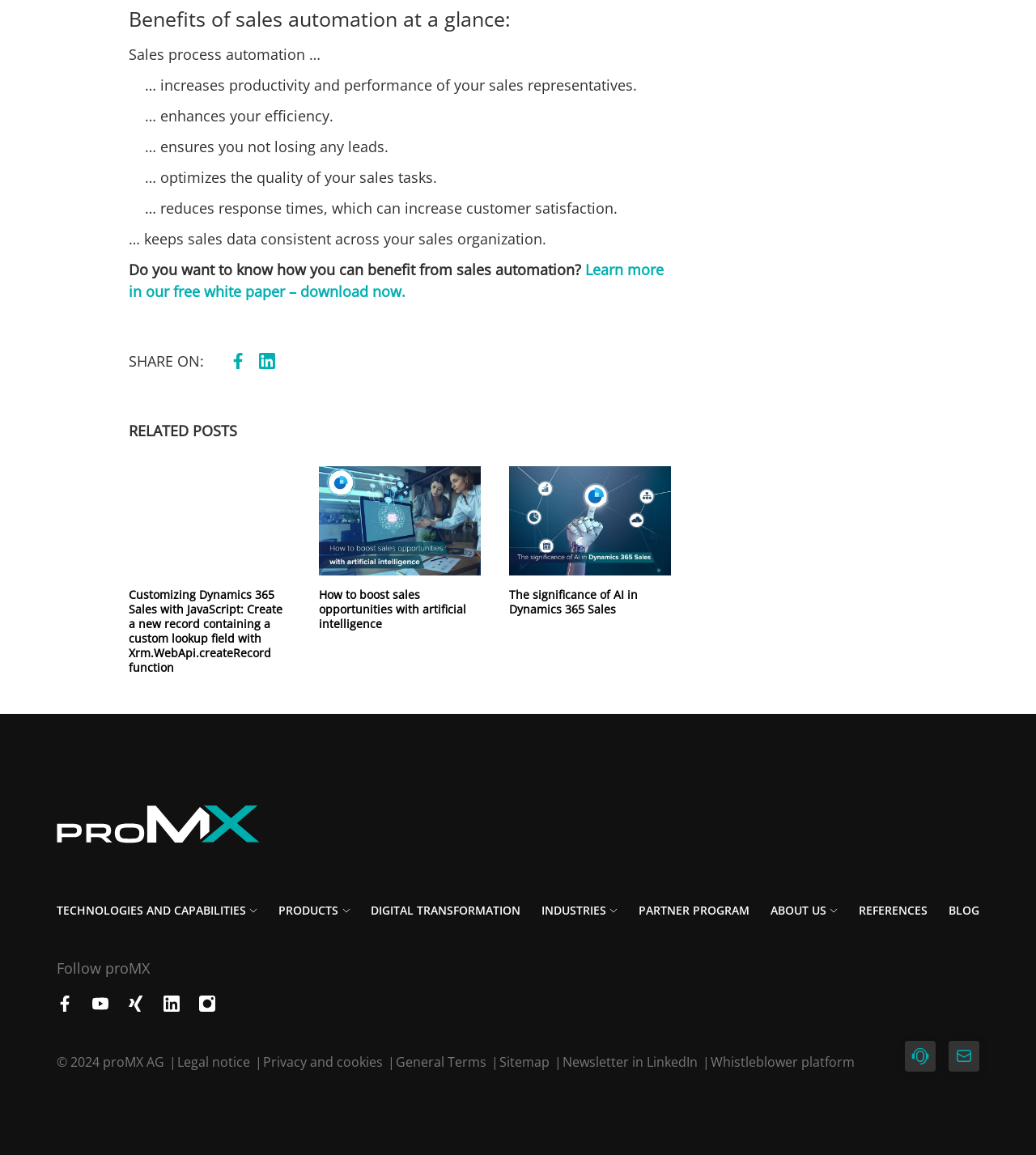Find the bounding box coordinates of the clickable element required to execute the following instruction: "Search products, services, tools …". Provide the coordinates as four float numbers between 0 and 1, i.e., [left, top, right, bottom].

None